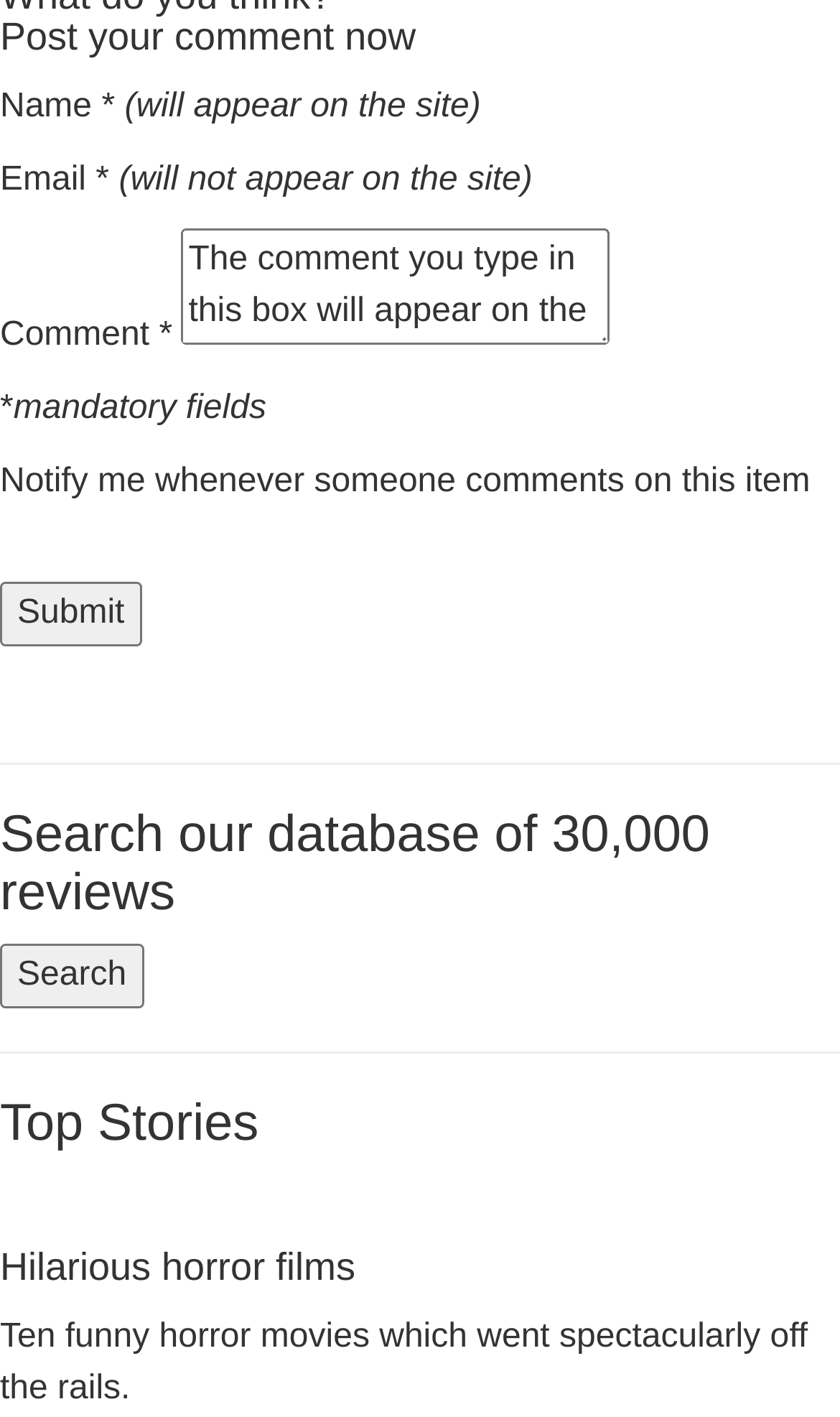Using the provided description Search, find the bounding box coordinates for the UI element. Provide the coordinates in (top-left x, top-left y, bottom-right x, bottom-right y) format, ensuring all values are between 0 and 1.

[0.0, 0.666, 0.171, 0.712]